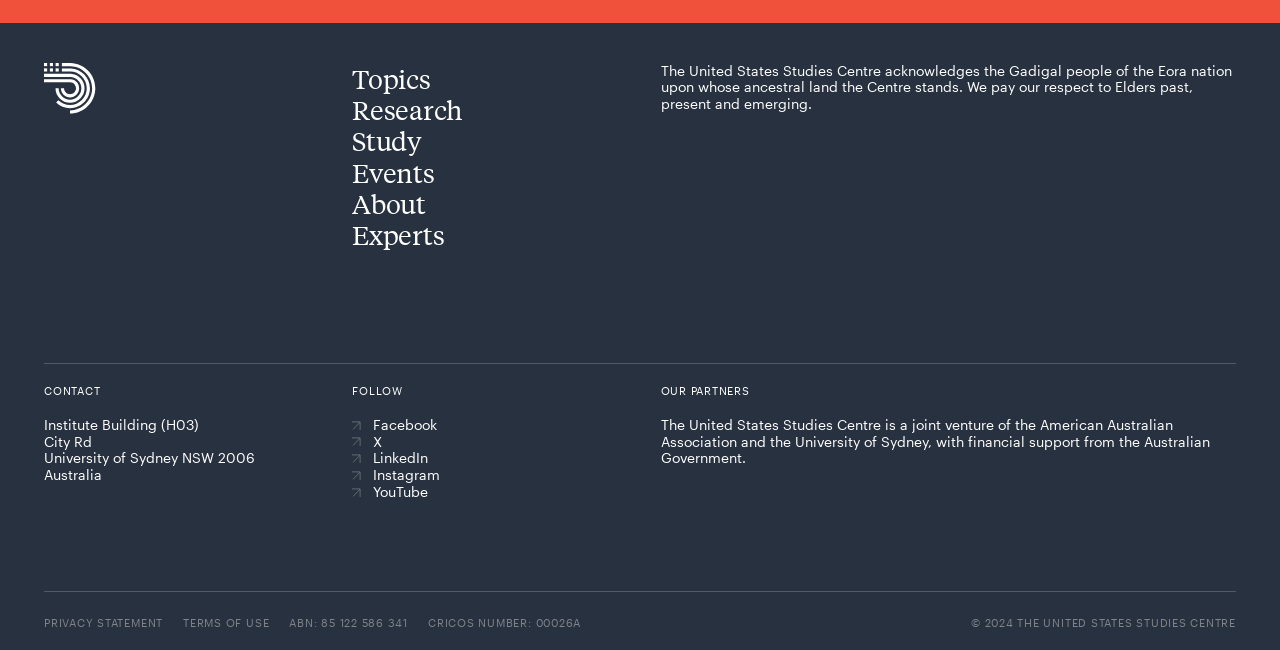Calculate the bounding box coordinates for the UI element based on the following description: "Privacy statement". Ensure the coordinates are four float numbers between 0 and 1, i.e., [left, top, right, bottom].

[0.034, 0.948, 0.127, 0.968]